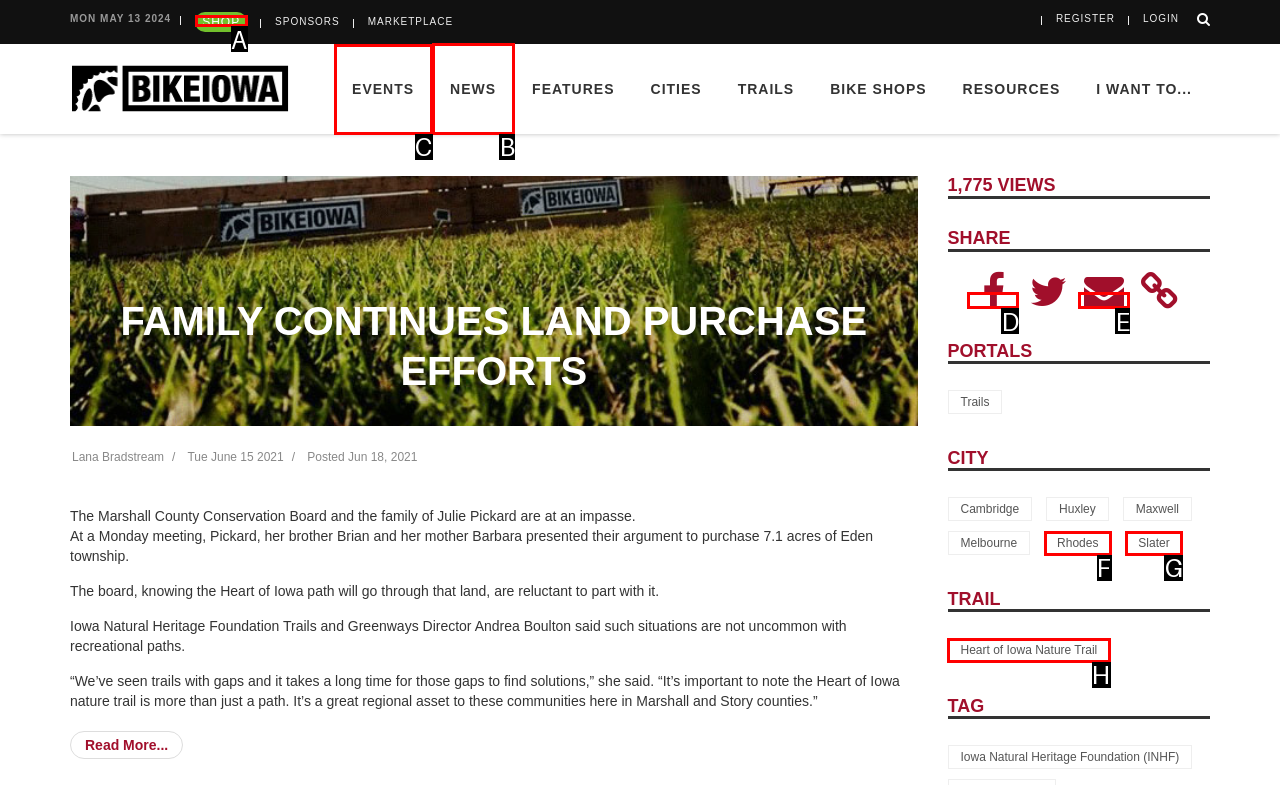Identify the correct UI element to click for this instruction: Read the NEWS
Respond with the appropriate option's letter from the provided choices directly.

B